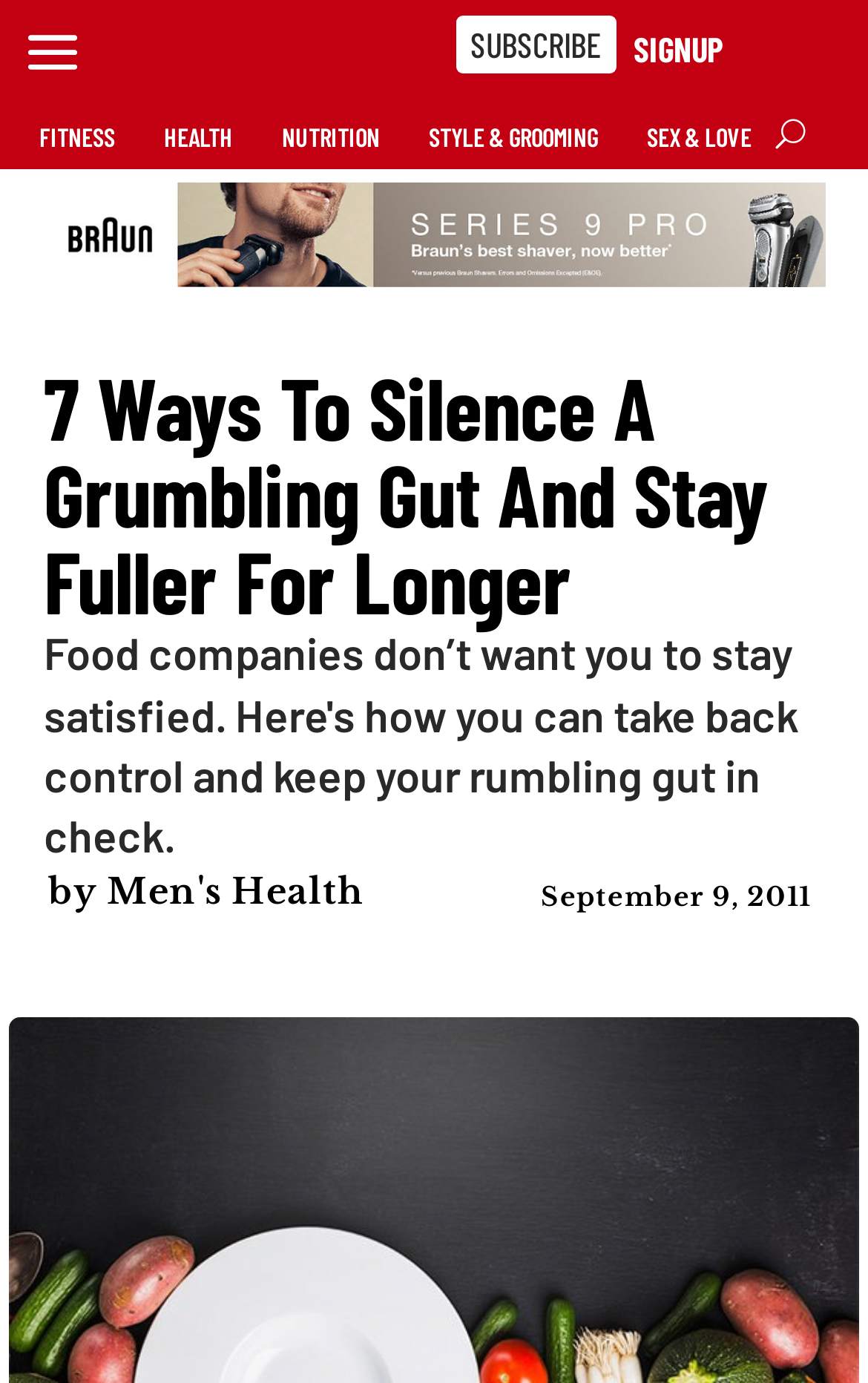What is the category of the article?
Please craft a detailed and exhaustive response to the question.

I determined the category of the article by looking at the links at the top of the webpage, which include 'FITNESS', 'HEALTH', 'NUTRITION', and others. Since the article title is '7 Ways To Silence A Grumbling Gut And Stay Fuller For Longer', it is most likely related to health.